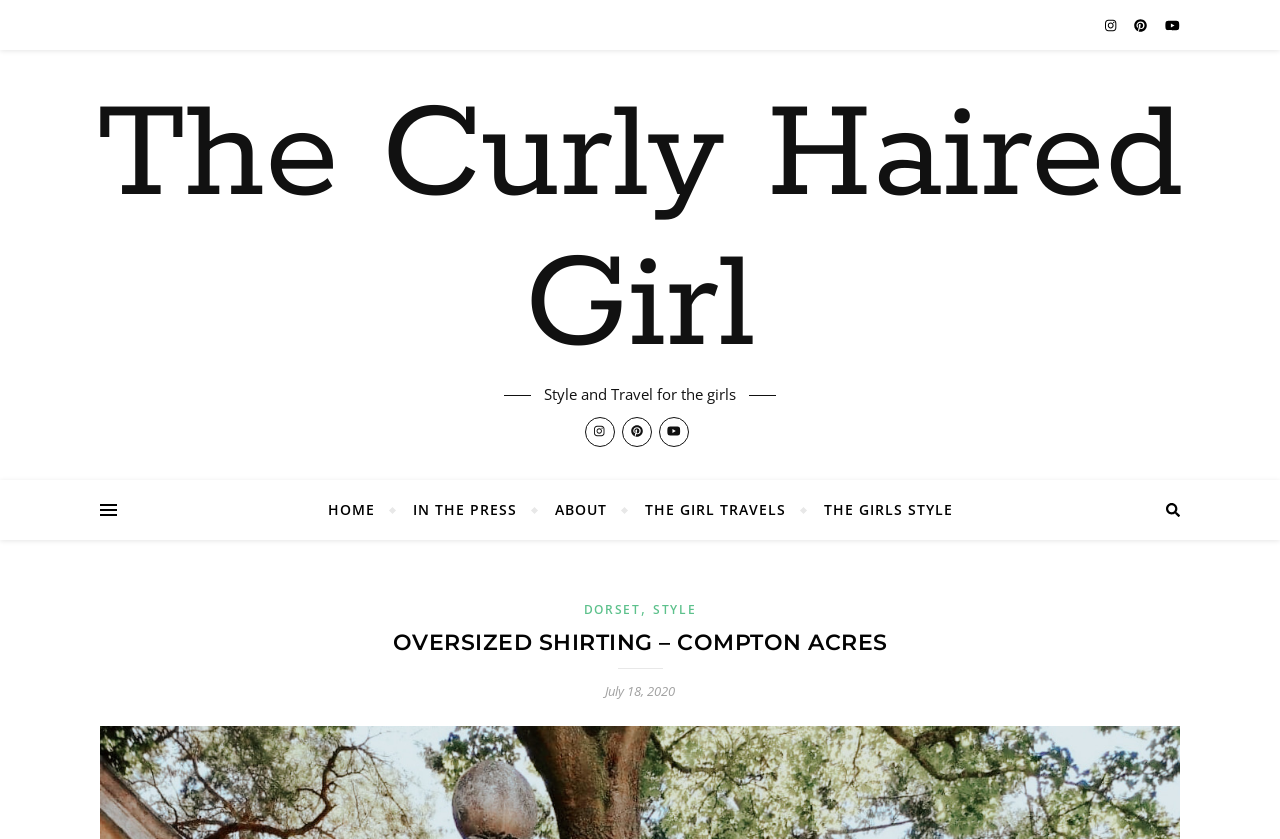Please determine the bounding box coordinates of the section I need to click to accomplish this instruction: "go to the DORSET page".

[0.456, 0.716, 0.501, 0.737]